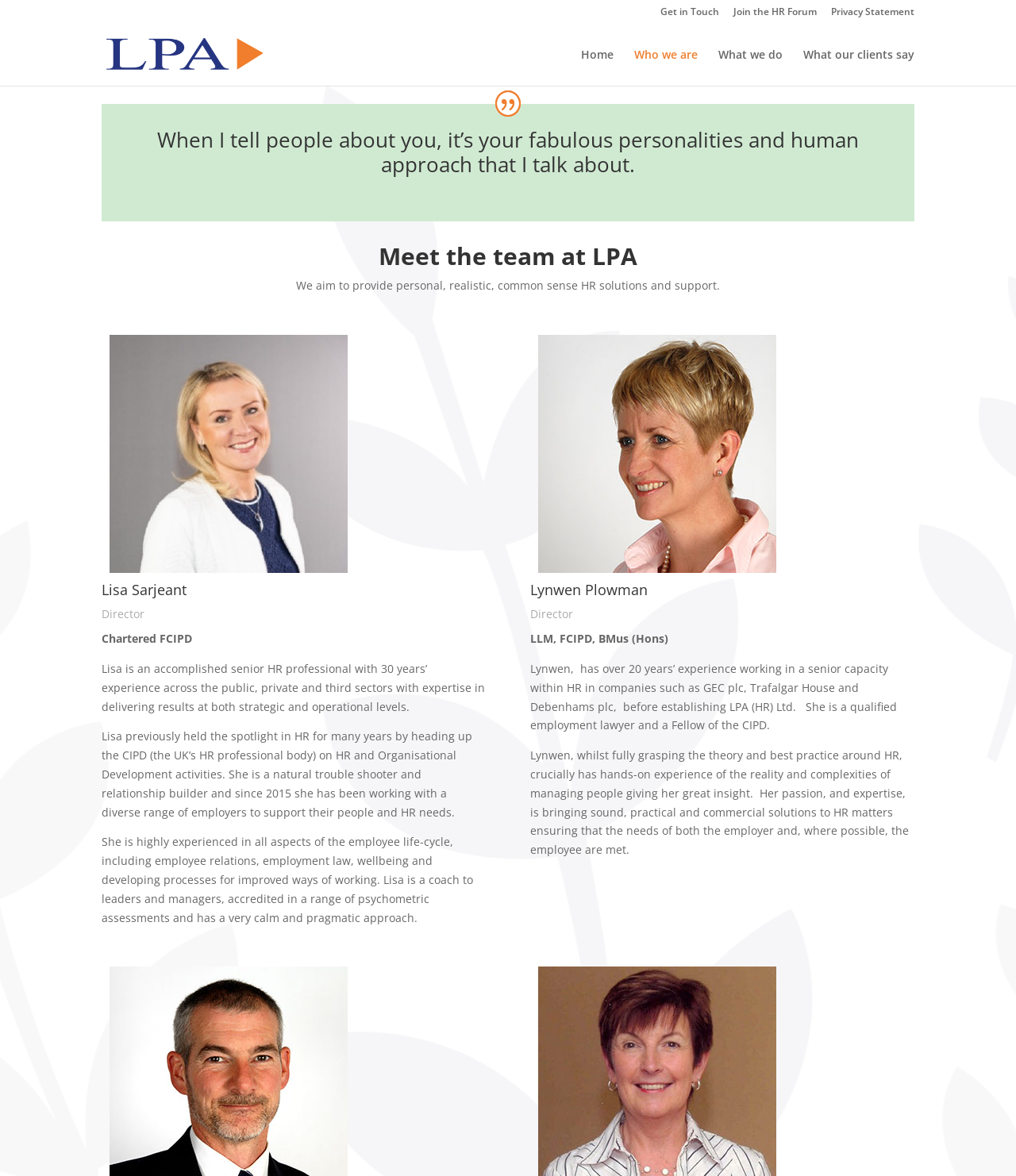What is Lisa Sarjeant's profession?
Please give a detailed and thorough answer to the question, covering all relevant points.

I found Lisa Sarjeant's profession by looking at the text 'Director' which is located below her name and image on the webpage.